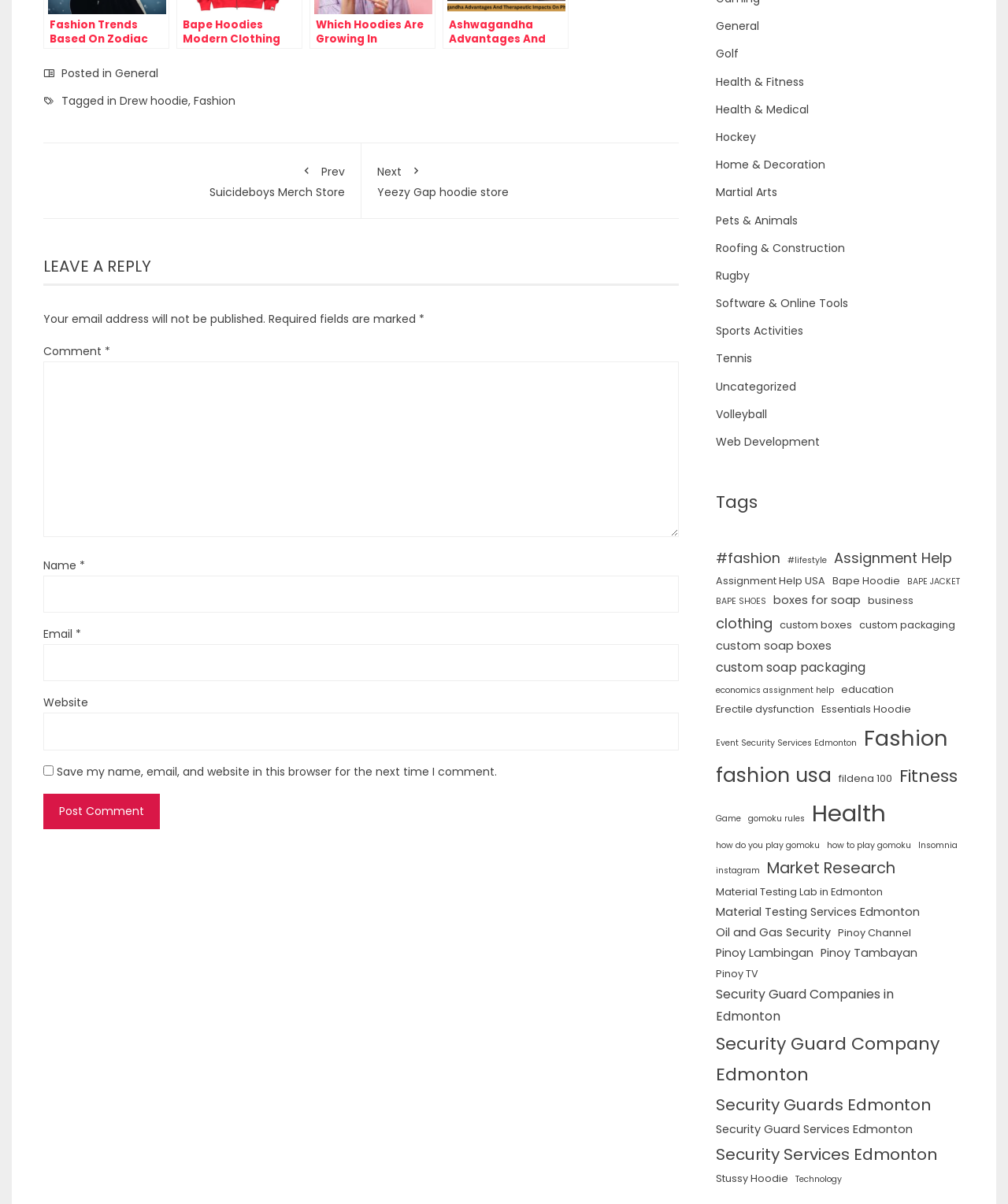Provide the bounding box coordinates for the specified HTML element described in this description: "visit our website". The coordinates should be four float numbers ranging from 0 to 1, in the format [left, top, right, bottom].

None